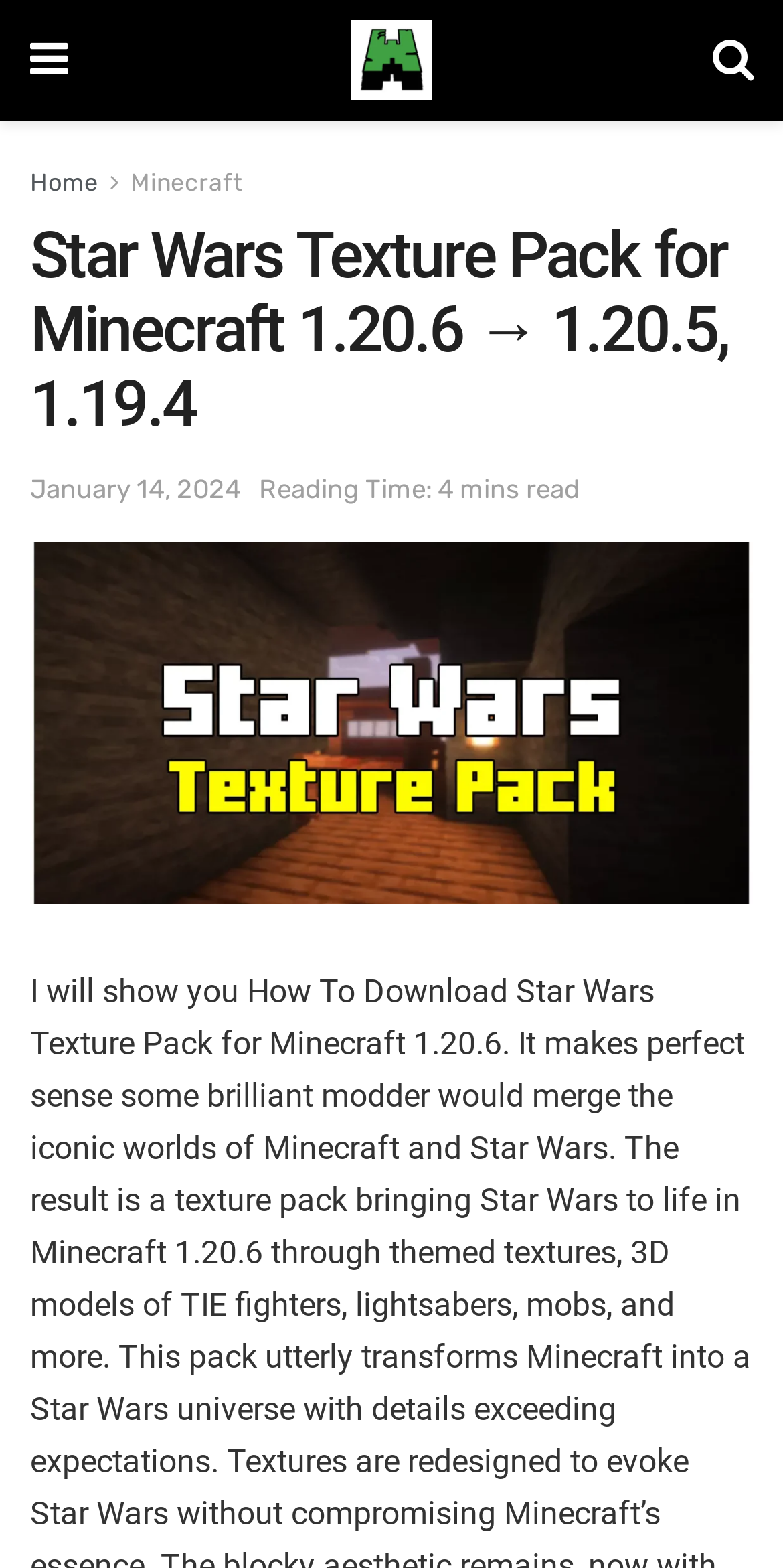How long does it take to read the article?
Based on the image, respond with a single word or phrase.

4 mins